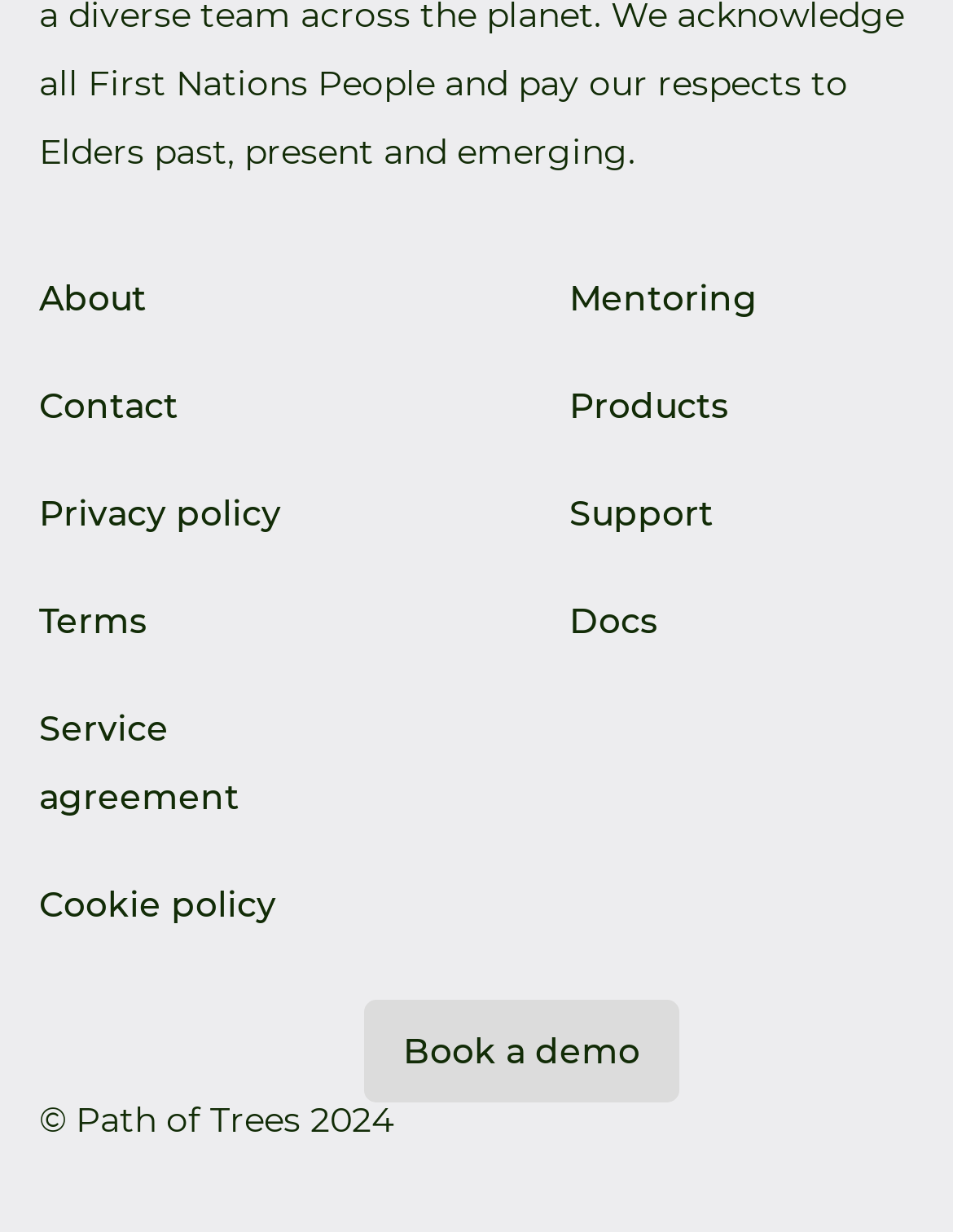Pinpoint the bounding box coordinates of the element you need to click to execute the following instruction: "view Products". The bounding box should be represented by four float numbers between 0 and 1, in the format [left, top, right, bottom].

[0.597, 0.311, 0.764, 0.346]